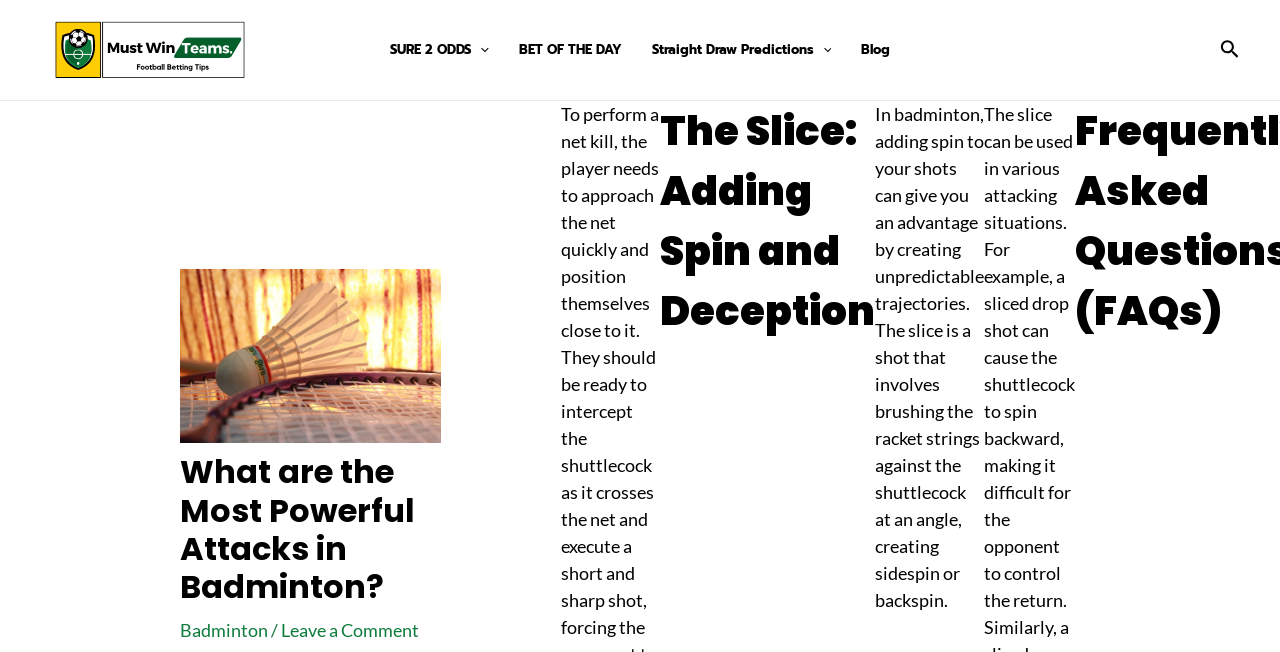Determine the bounding box for the described UI element: "Leave a Comment".

[0.22, 0.949, 0.327, 0.983]